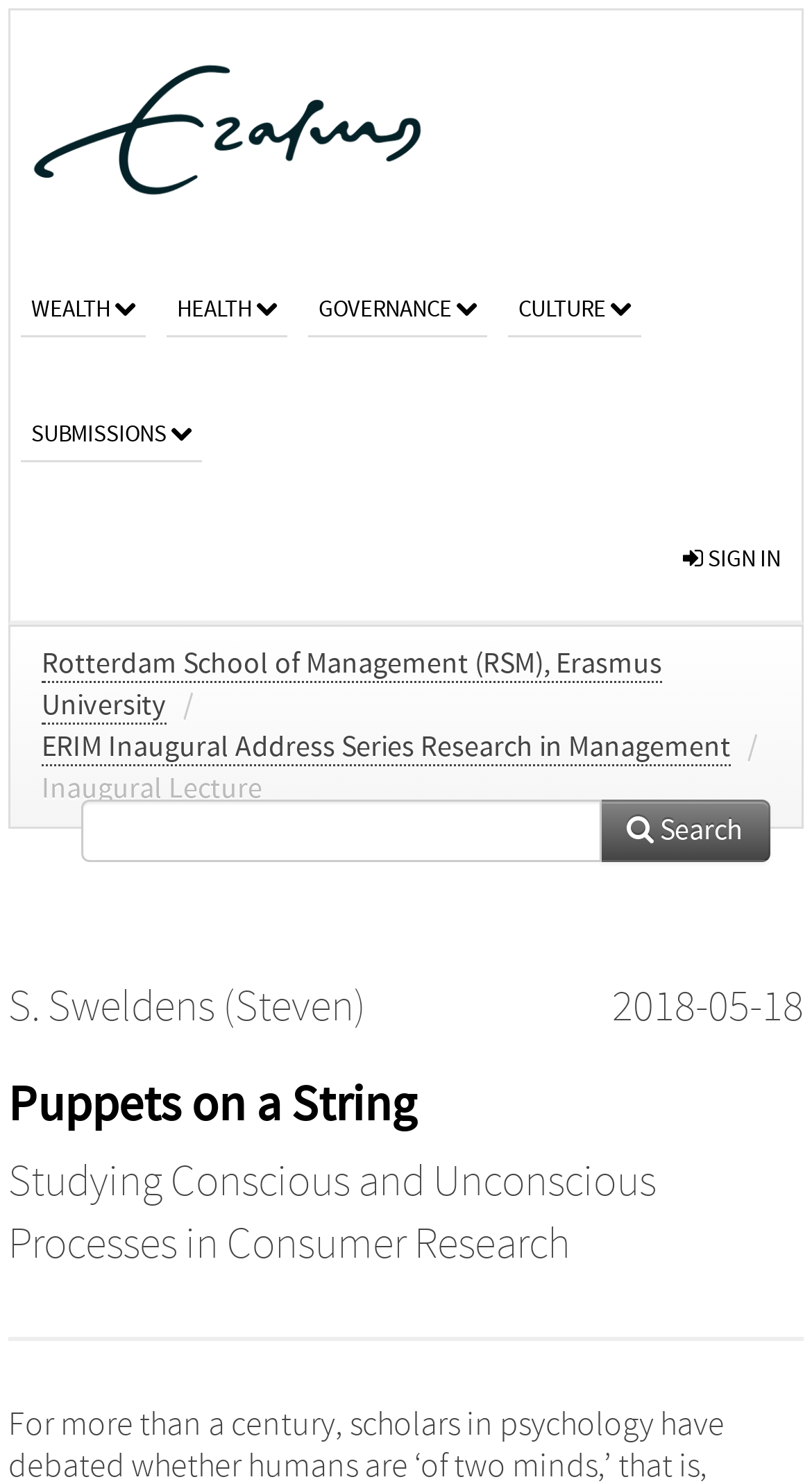Can you find the bounding box coordinates for the UI element given this description: "sign in"? Provide the coordinates as four float numbers between 0 and 1: [left, top, right, bottom].

[0.815, 0.335, 0.987, 0.418]